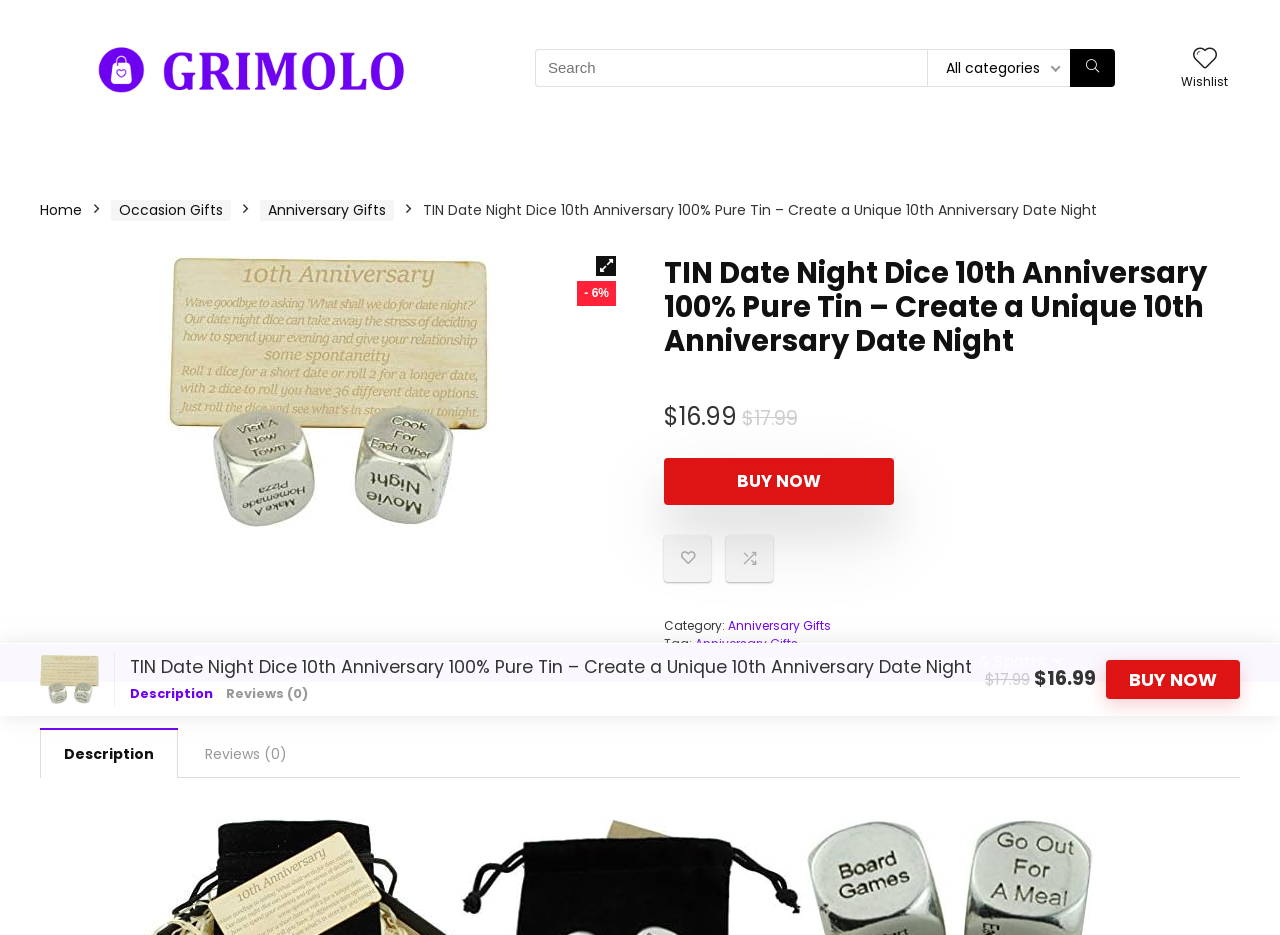Explain the features and main sections of the webpage comprehensively.

This webpage is about a 10th wedding anniversary gift, specifically a date night dice set made of 100% pure tin. At the top of the page, there is a navigation menu with links to "Home", "Shop", "Blog", and several categories like "Technology", "Fashion", and "Occasion Gifts". 

Below the navigation menu, there is a tab list with two tabs: "Description" and "Reviews (0)". The "Description" tab is not selected by default. 

On the left side of the page, there are four images of the date night dice set from different angles. Below these images, there is a section displaying the product's price information, including the original price, current price, and a note about the price's accuracy. 

To the right of the price section, there is a block of text describing the product and its features. The text explains that the date night dice set is a unique gift idea for husbands and wives or boyfriends and girlfriends, and that it comes with a little slip explaining the significance of tin as a 10th anniversary gift. 

At the bottom of the page, there is a "BUY NOW" button.